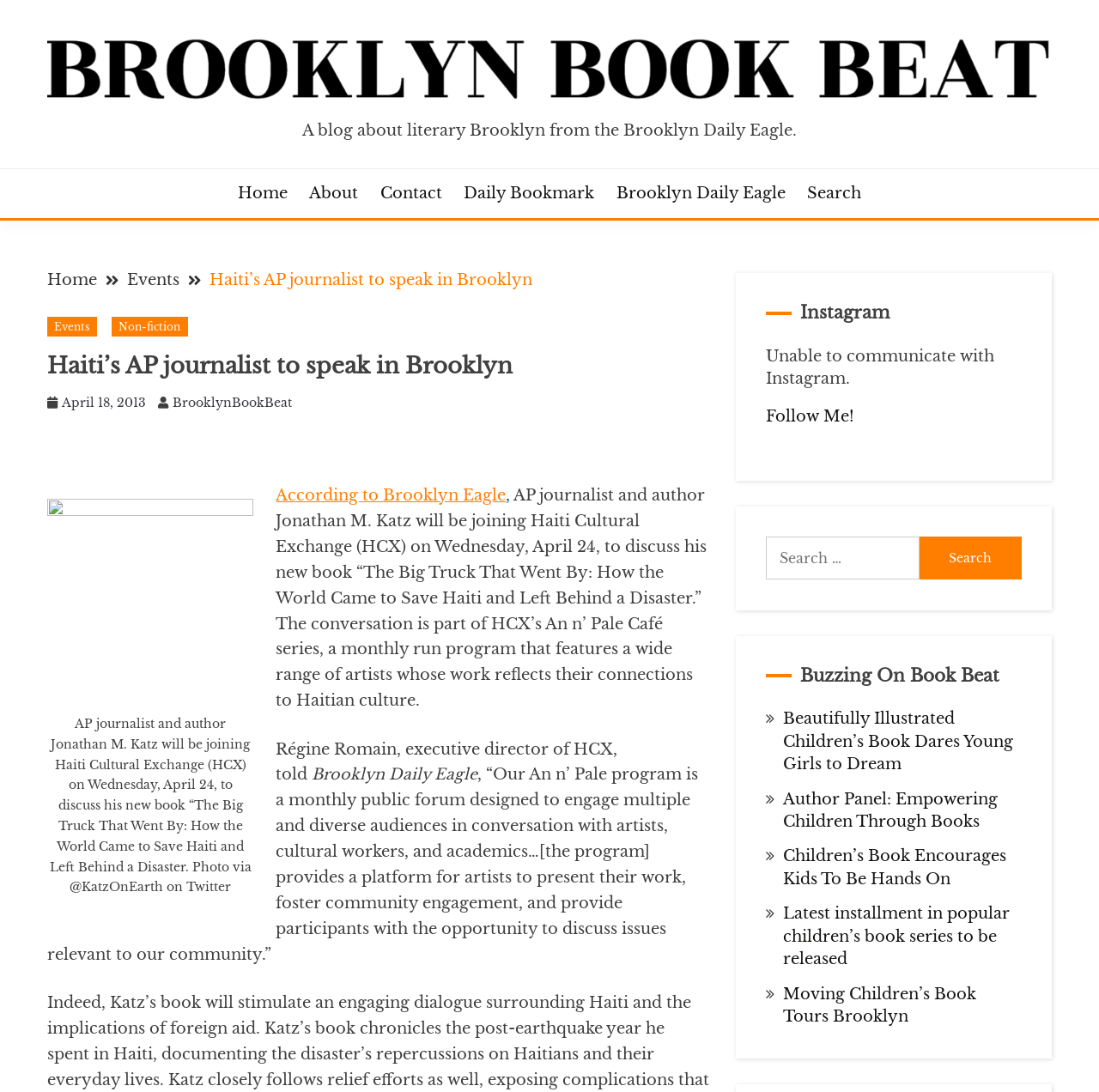Who is the author of the book?
Provide a fully detailed and comprehensive answer to the question.

The author of the book can be found in the text 'AP journalist and author Jonathan M. Katz will be joining Haiti Cultural Exchange (HCX) on Wednesday, April 24, to discuss his new book...'.